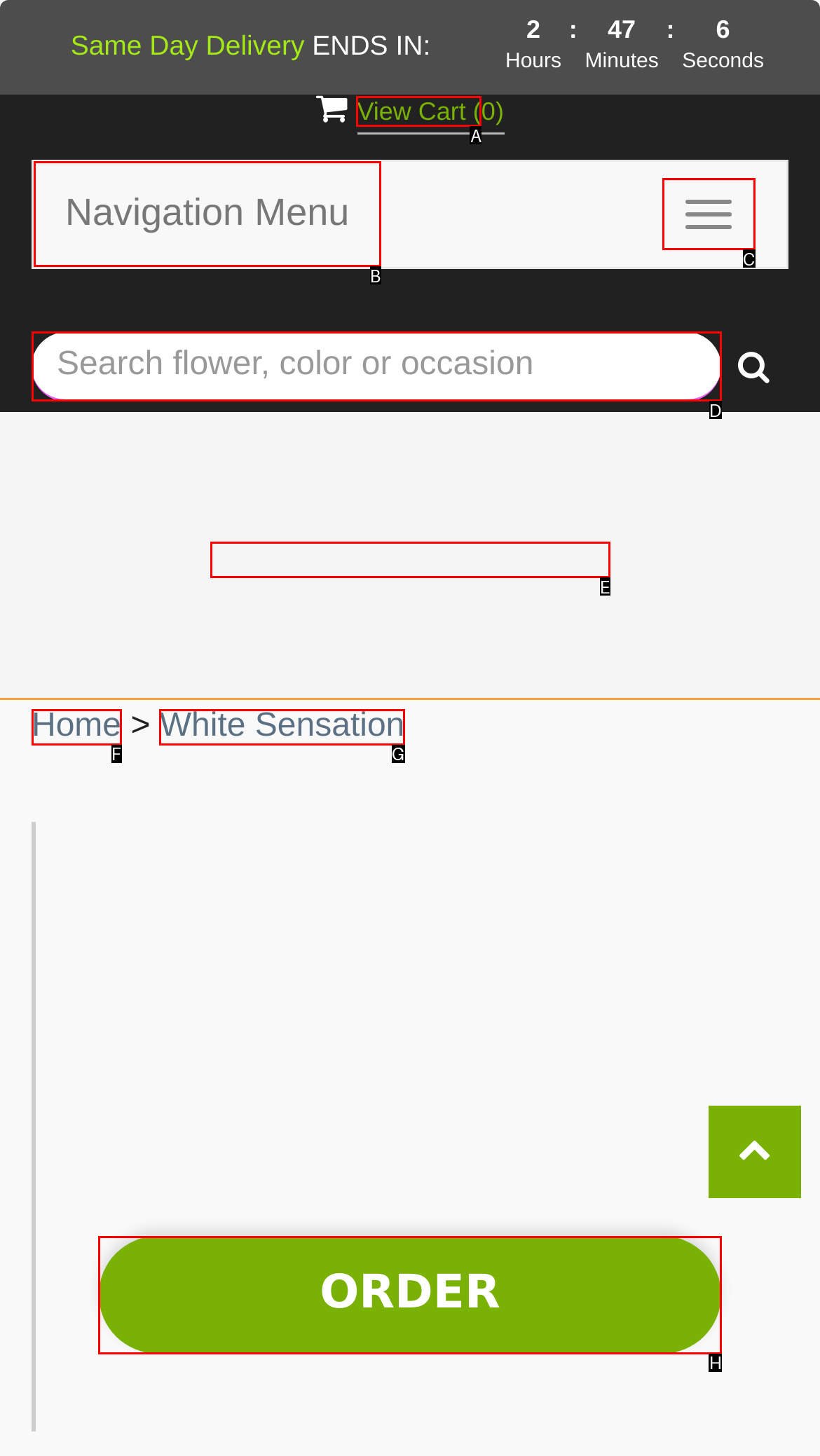Tell me which one HTML element I should click to complete the following task: View Cart Answer with the option's letter from the given choices directly.

A